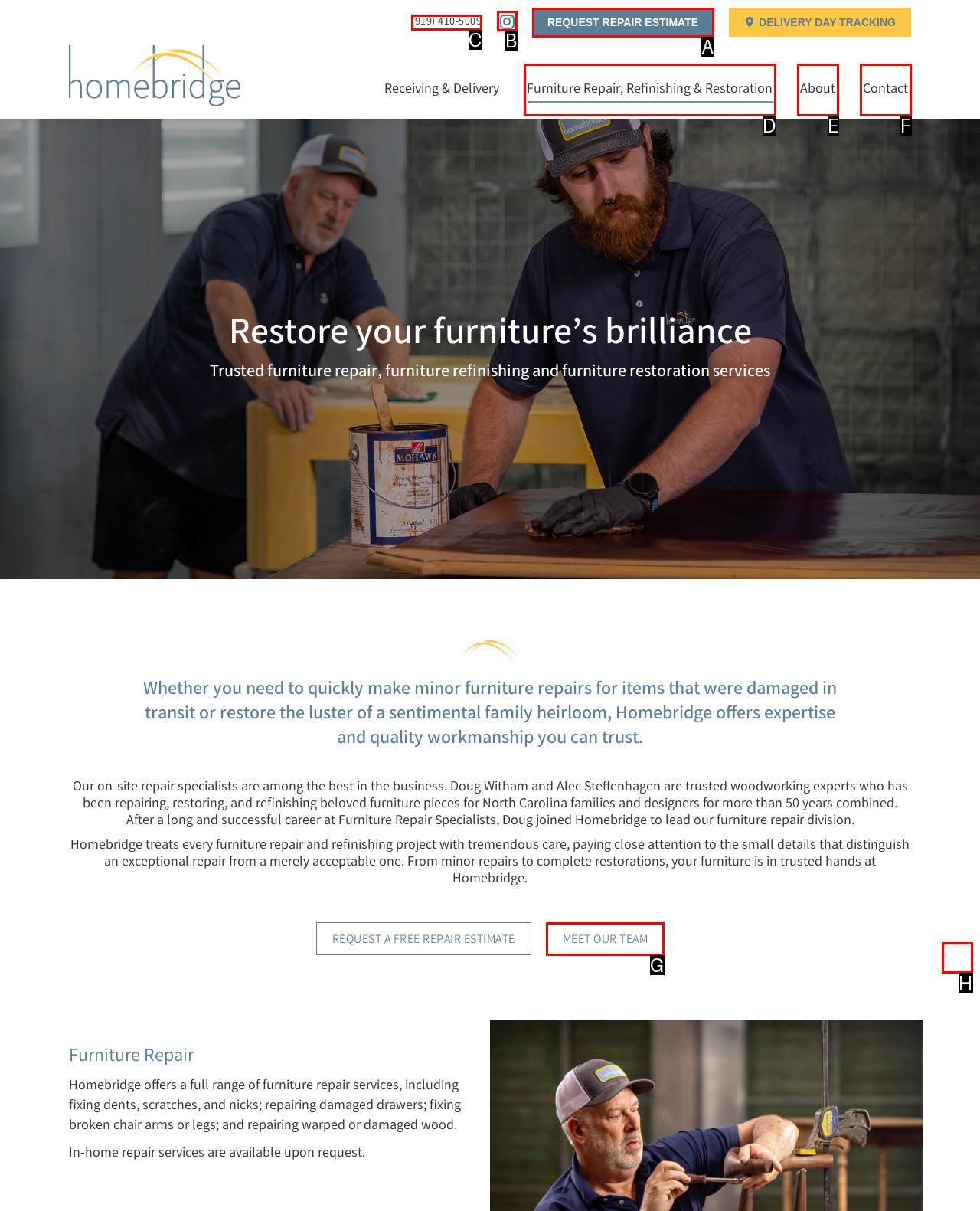Select the HTML element that corresponds to the description: About. Reply with the letter of the correct option.

E